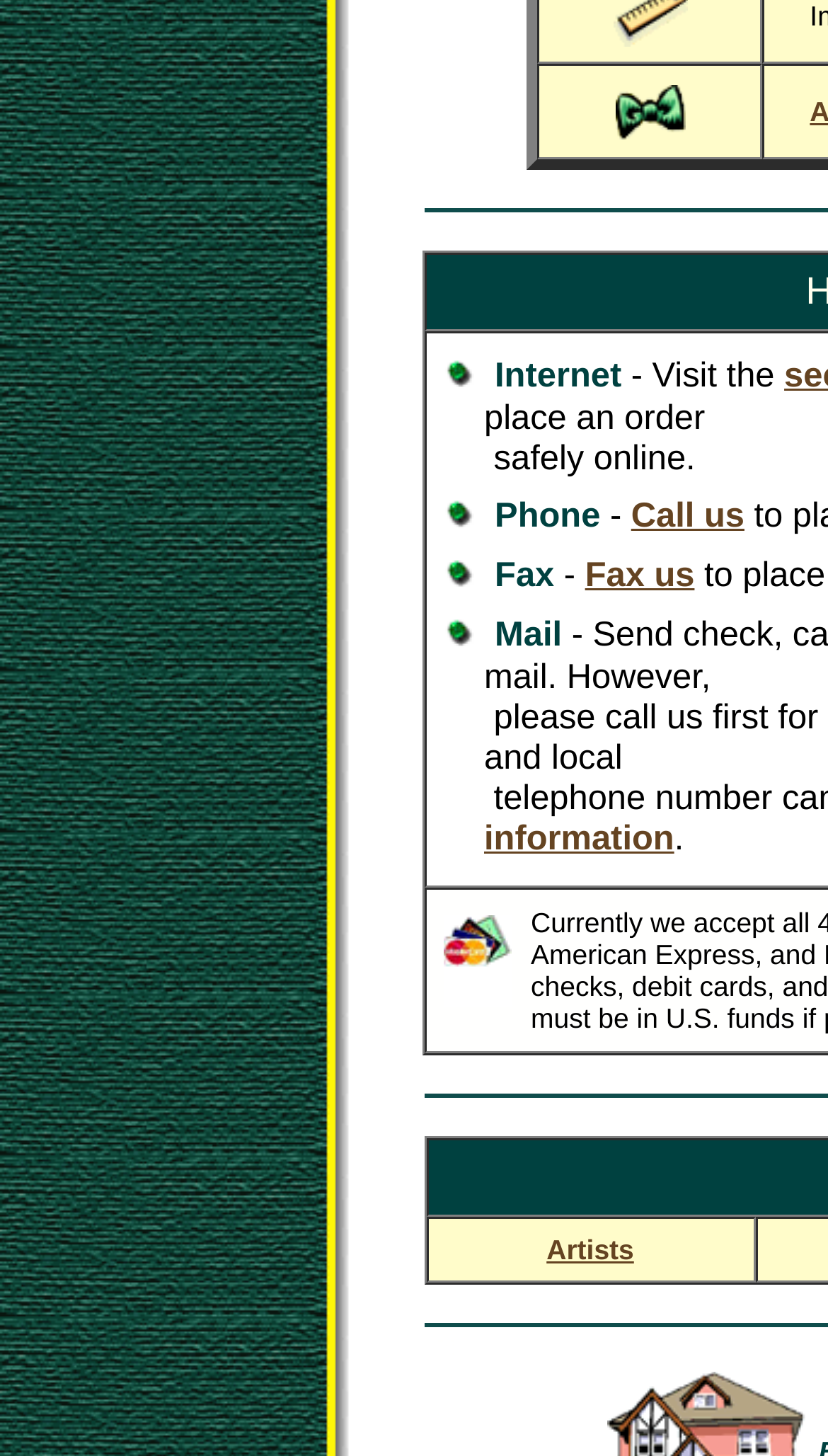Please answer the following question using a single word or phrase: 
What is the category of the first grid cell?

Artist Proof